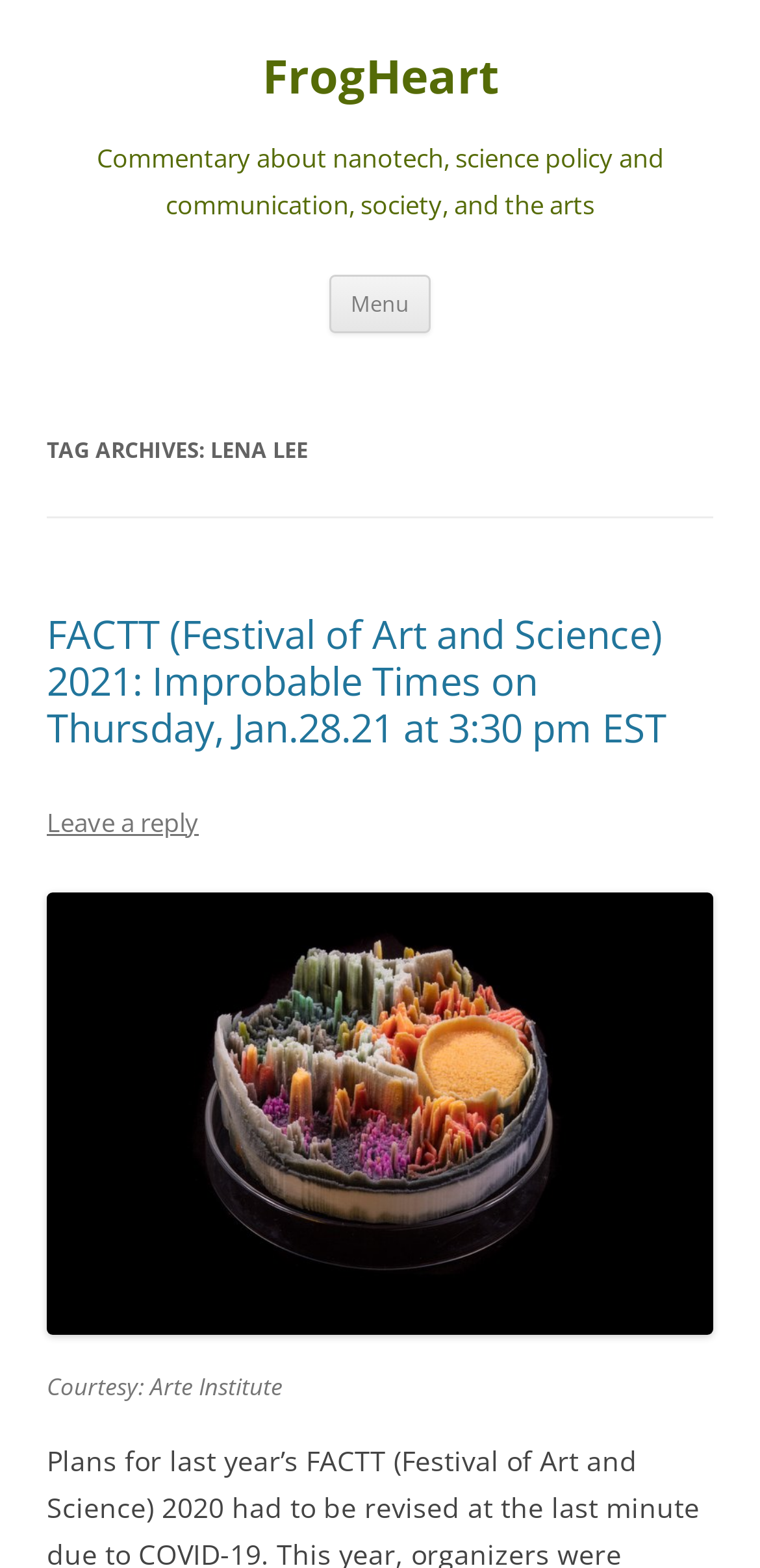What is the name of the blog?
Please provide a full and detailed response to the question.

The name of the blog can be determined by looking at the heading element with the text 'FrogHeart' which is located at the top of the page with a bounding box of [0.062, 0.03, 0.938, 0.068]. This suggests that 'FrogHeart' is the title of the blog.